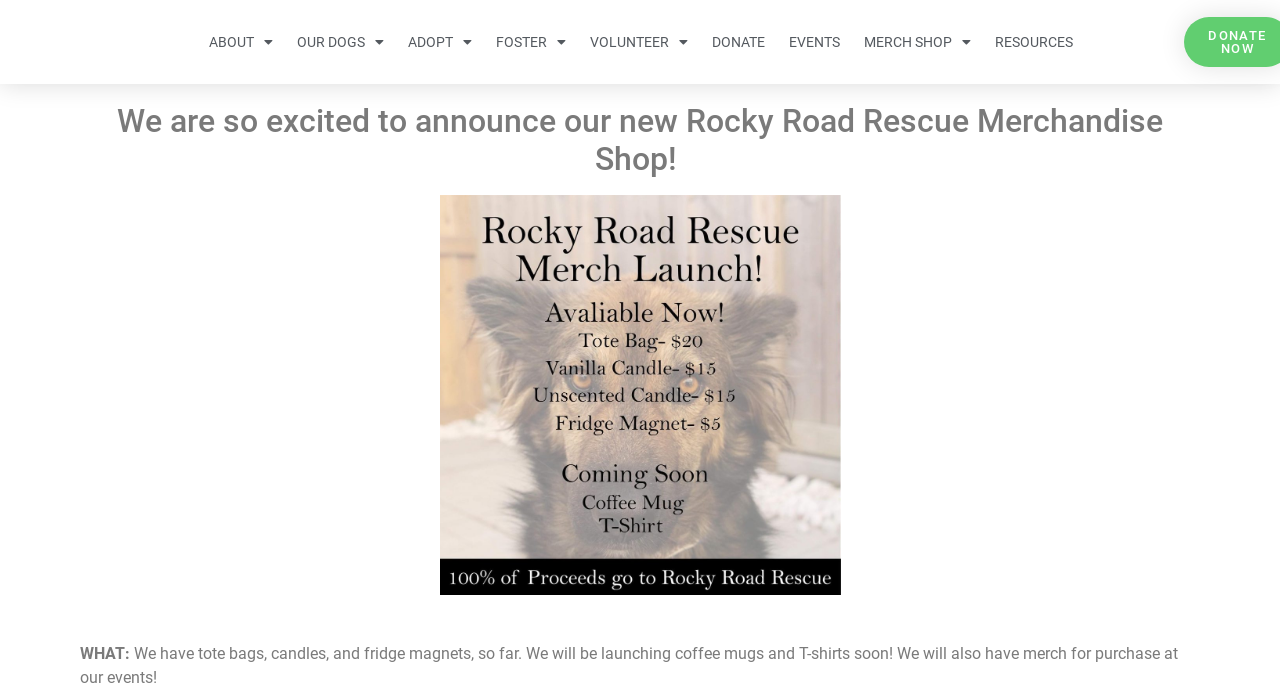What is the name of the organization?
Based on the image, answer the question in a detailed manner.

The name of the organization can be found at the top of the webpage, which is 'Rocky Road Rescue'. This is the main title of the webpage and indicates the organization's name.